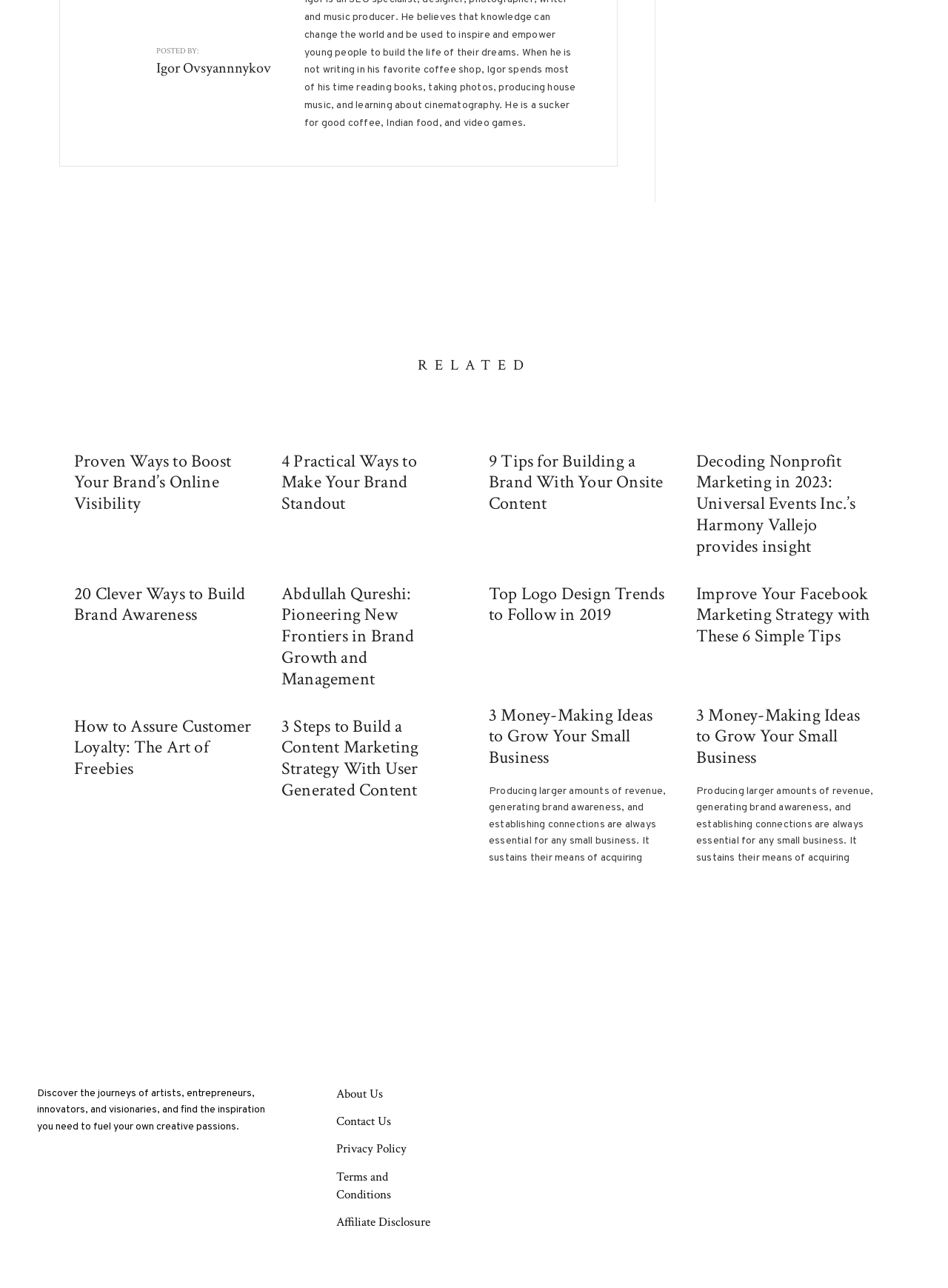Please specify the bounding box coordinates of the clickable region to carry out the following instruction: "Read the article 3 Money-Making Ideas to Grow Your Small Business". The coordinates should be four float numbers between 0 and 1, in the format [left, top, right, bottom].

[0.516, 0.548, 0.703, 0.597]